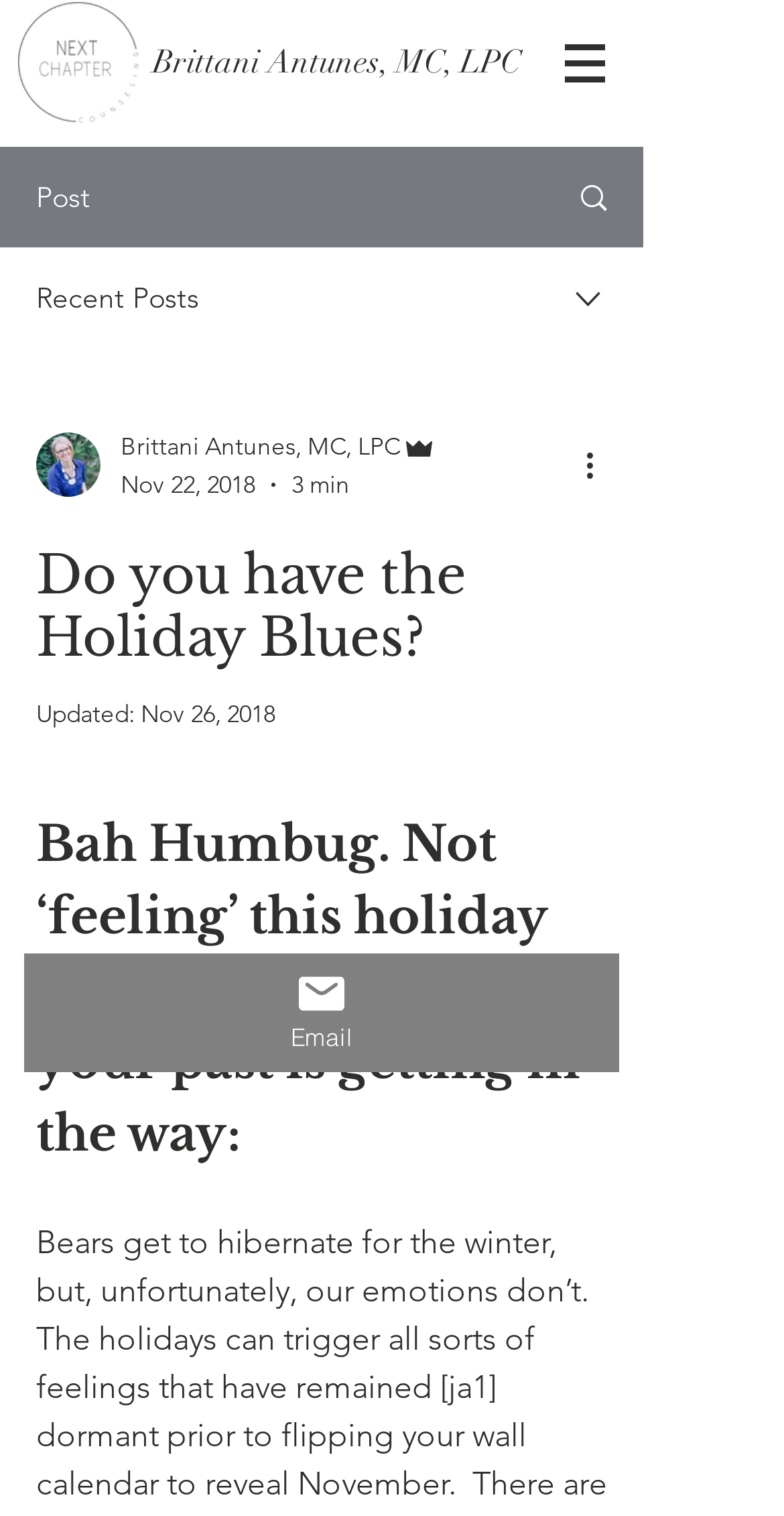Answer the following in one word or a short phrase: 
What is the profession of Brittani Antunes?

Counselor